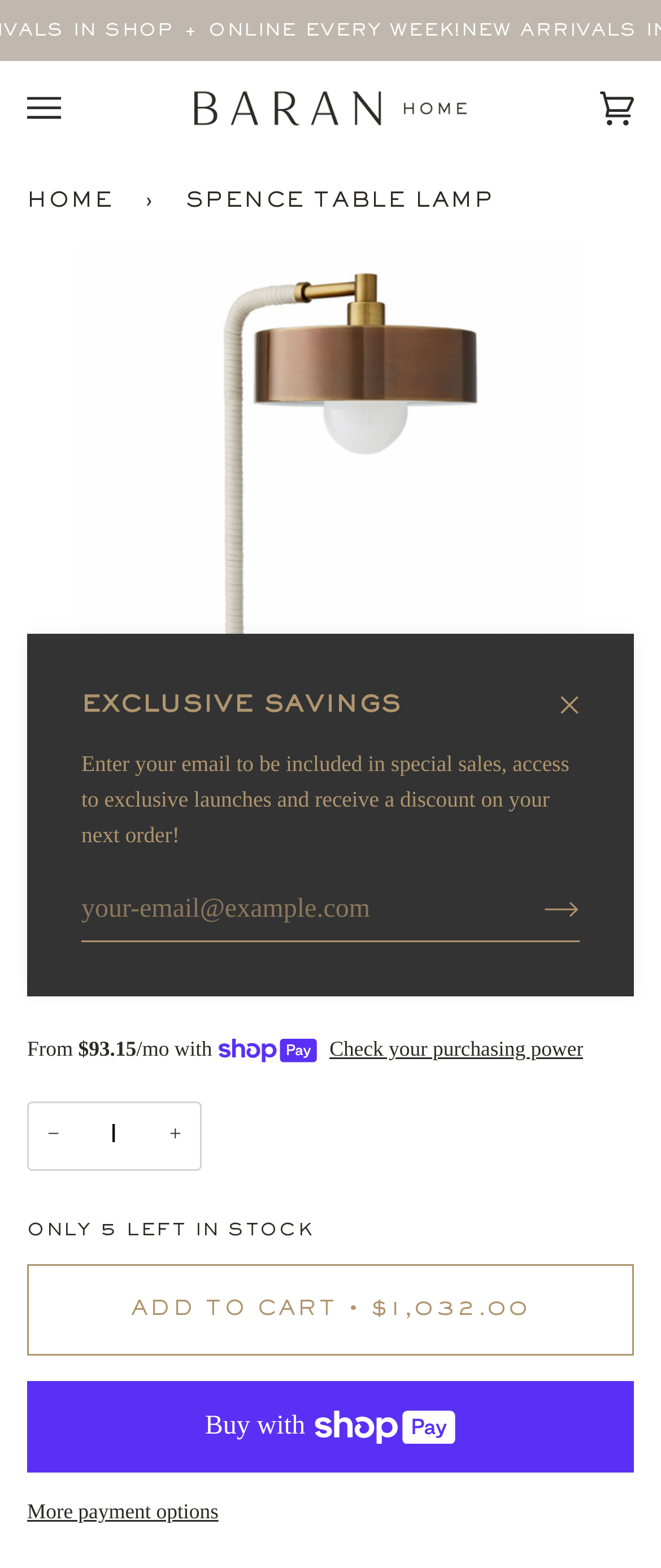Using the format (top-left x, top-left y, bottom-right x, bottom-right y), provide the bounding box coordinates for the described UI element. All values should be floating point numbers between 0 and 1: Home

[0.041, 0.111, 0.19, 0.146]